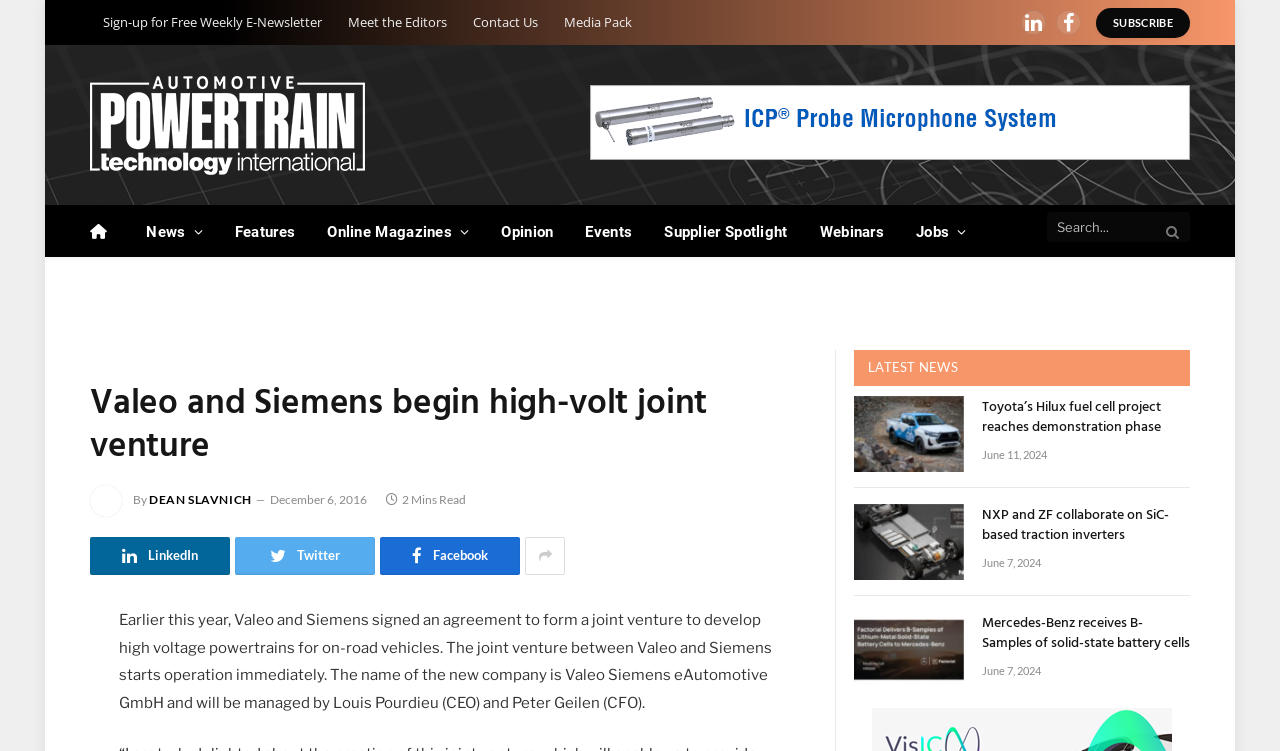Determine the bounding box coordinates of the clickable element necessary to fulfill the instruction: "Search for something". Provide the coordinates as four float numbers within the 0 to 1 range, i.e., [left, top, right, bottom].

[0.818, 0.274, 0.93, 0.343]